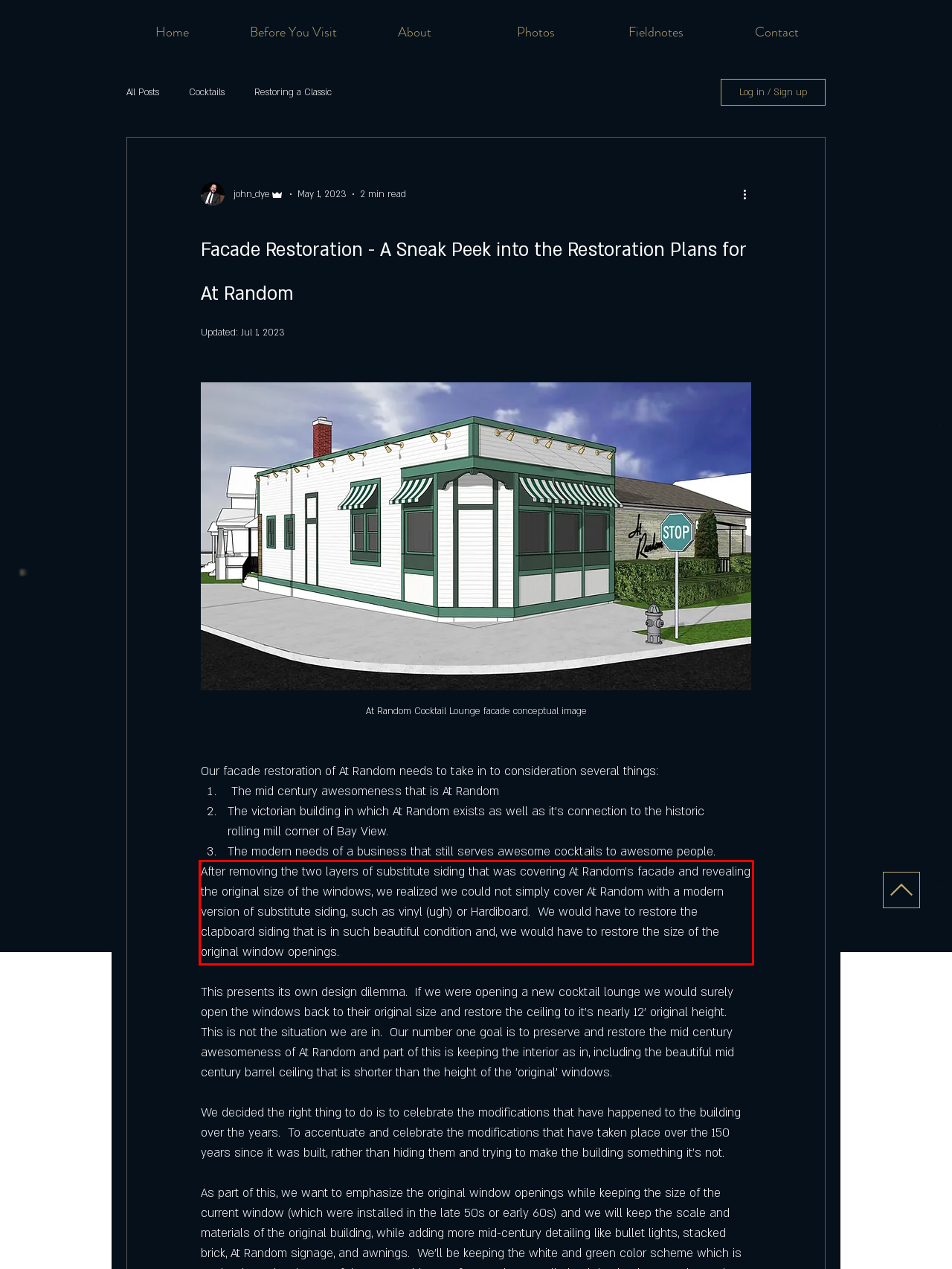Given a screenshot of a webpage, locate the red bounding box and extract the text it encloses.

After removing the two layers of substitute siding that was covering At Random's facade and revealing the original size of the windows, we realized we could not simply cover At Random with a modern version of substitute siding, such as vinyl (ugh) or Hardiboard. We would have to restore the clapboard siding that is in such beautiful condition and, we would have to restore the size of the original window openings.